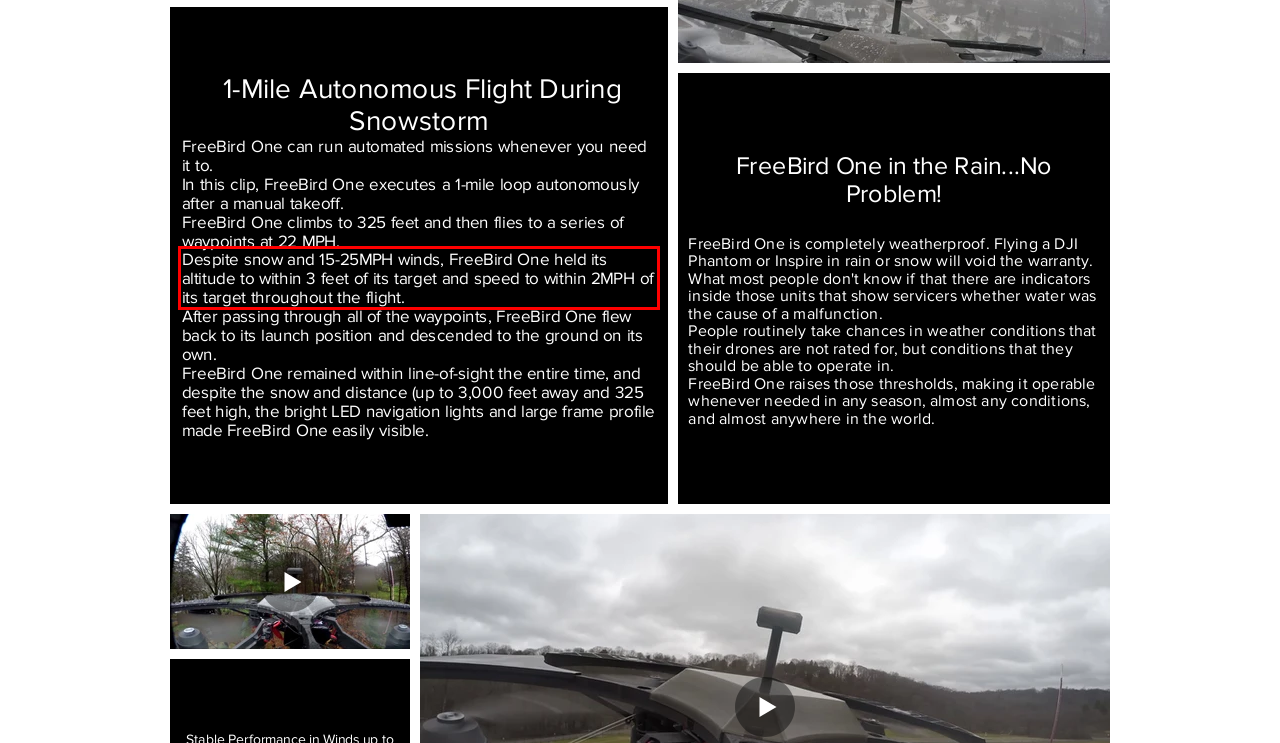You are presented with a webpage screenshot featuring a red bounding box. Perform OCR on the text inside the red bounding box and extract the content.

Despite snow and 15-25MPH winds, FreeBird One held its altitude to within 3 feet of its target and speed to within 2MPH of its target throughout the flight.